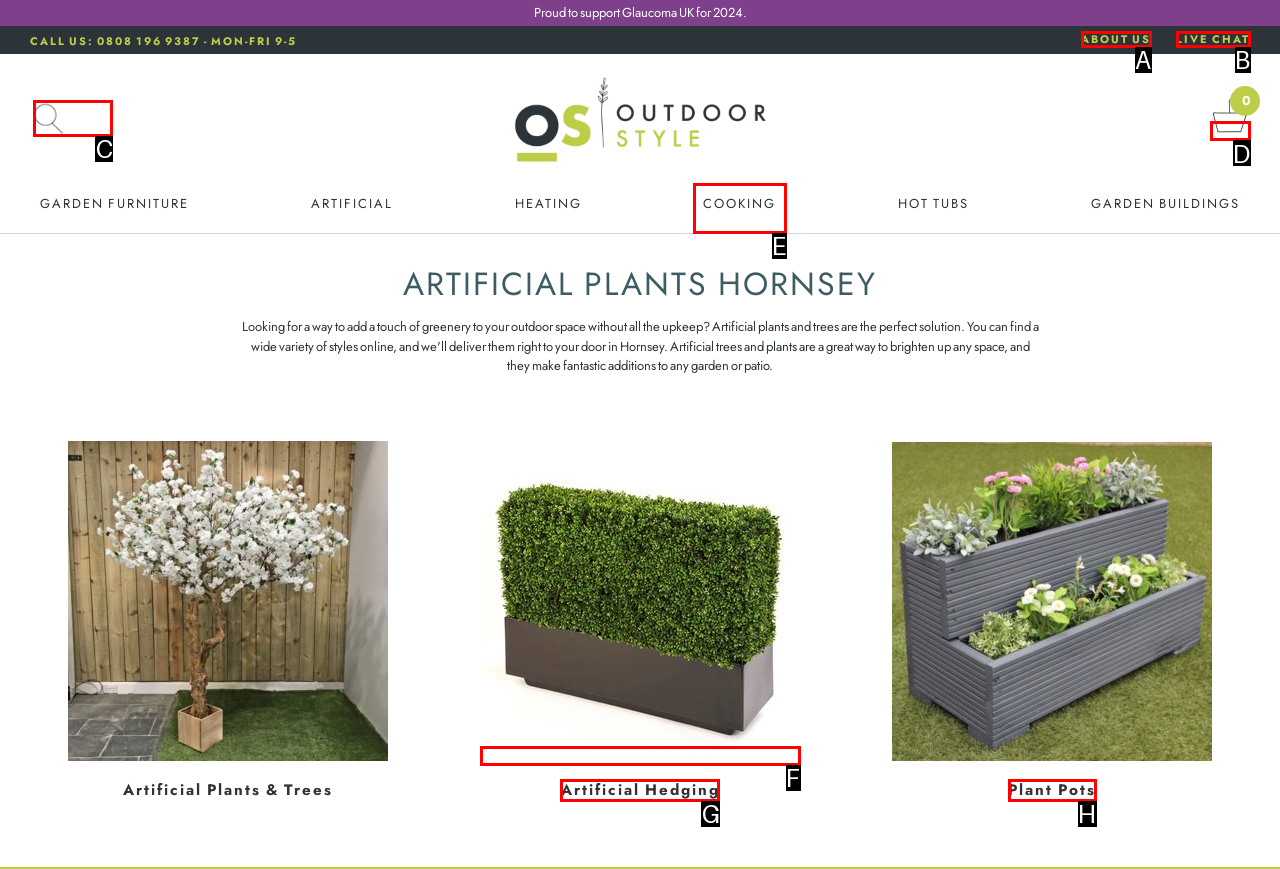Indicate which HTML element you need to click to complete the task: Search for artificial plants. Provide the letter of the selected option directly.

C